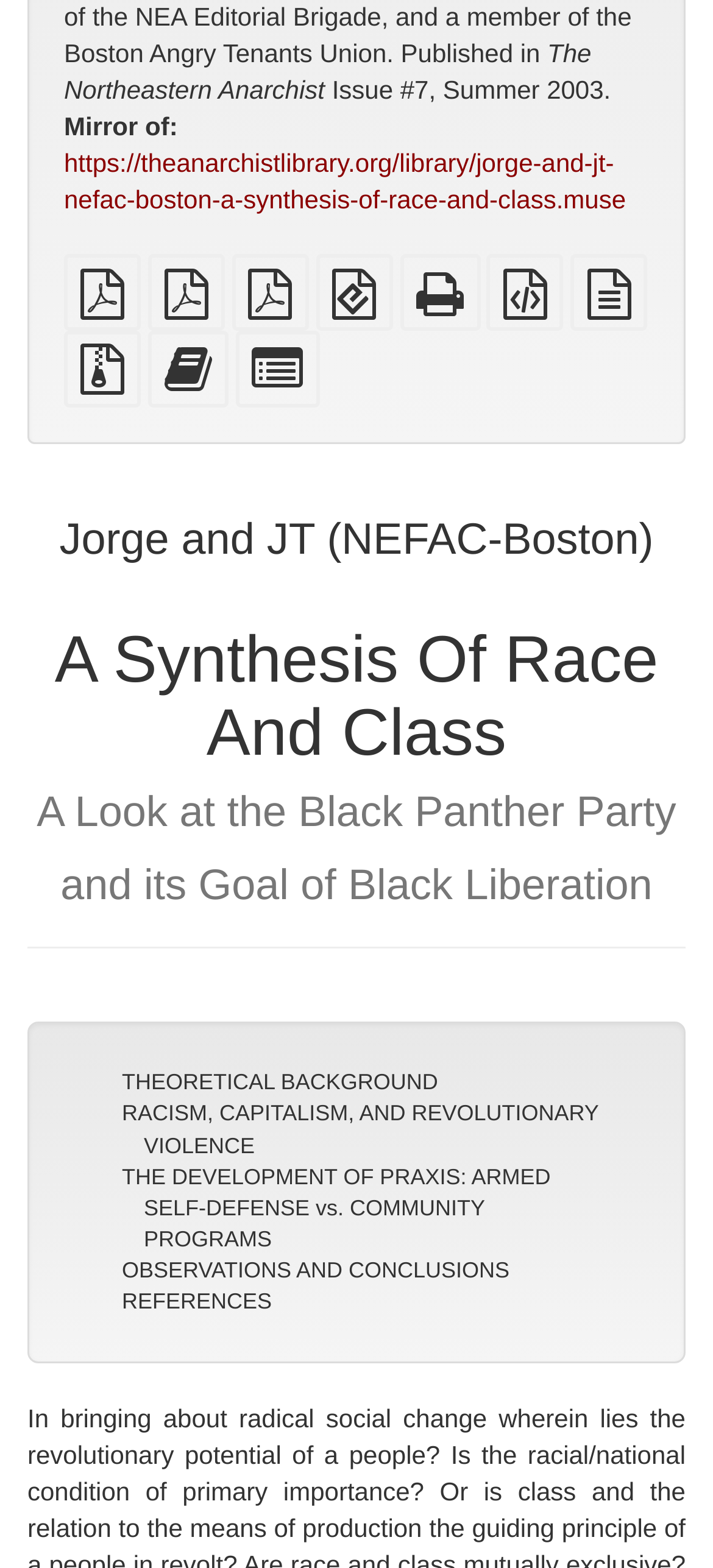Given the description of a UI element: "plain PDF", identify the bounding box coordinates of the matching element in the webpage screenshot.

[0.09, 0.184, 0.197, 0.202]